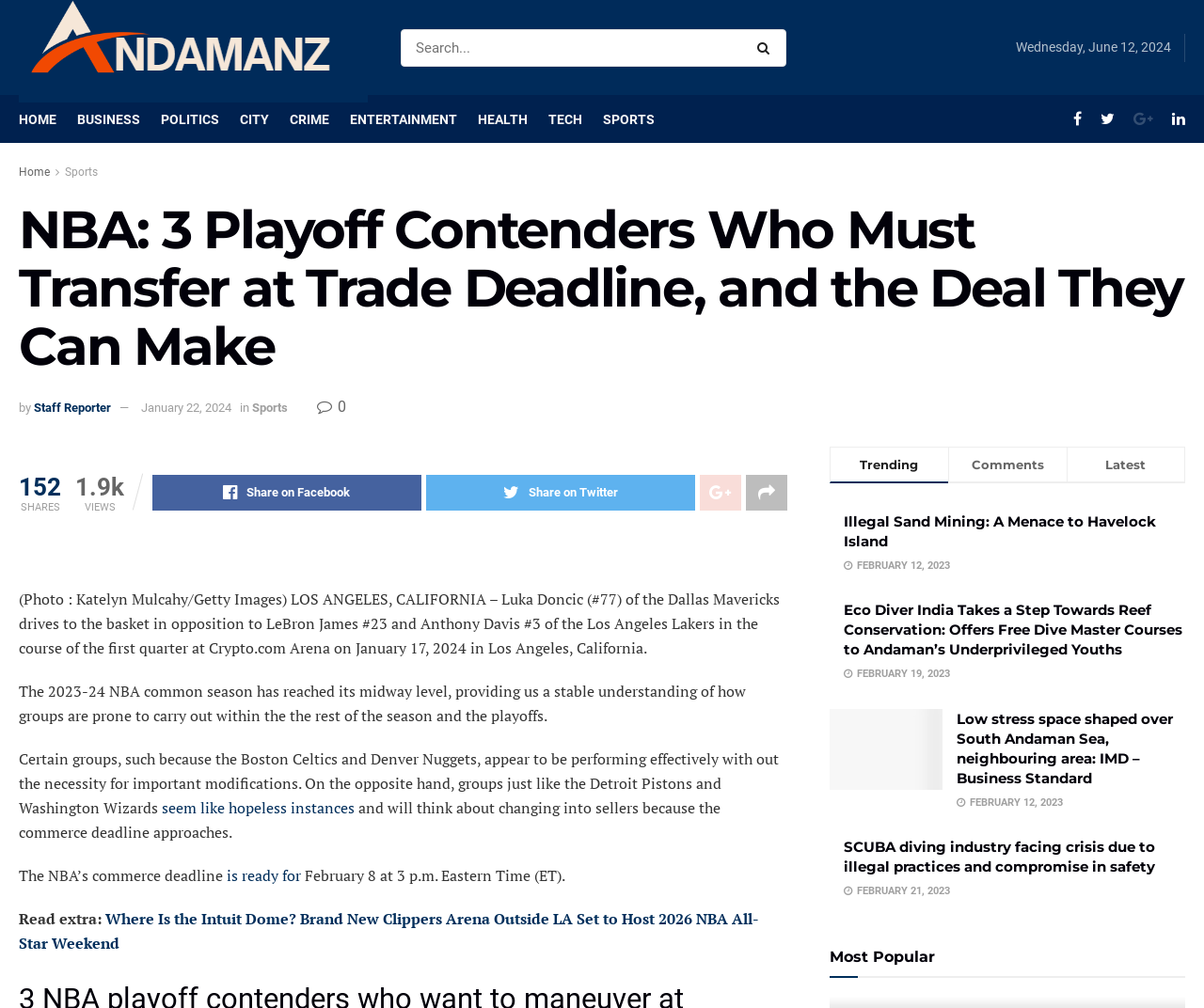Articulate a complete and detailed caption of the webpage elements.

This webpage appears to be a news article about the NBA, specifically discussing three playoff contenders who must make trades at the deadline. The article is from Andamanz.in, and the title is "NBA: 3 Playoff Contenders Who Must Transfer at Trade Deadline, and the Deal They Can Make".

At the top of the page, there is a search bar and a navigation menu with links to various sections such as Home, Business, Politics, City, Crime, Entertainment, Health, Tech, and Sports. Below this, there is a heading with the title of the article, followed by the author's name and the date of publication, January 22, 2024.

To the right of the heading, there is an image related to the article, which appears to be a photo of Luka Doncic of the Dallas Mavericks driving to the basket against LeBron James and Anthony Davis of the Los Angeles Lakers.

Below the image, there are several paragraphs of text discussing the NBA teams and their performance, with links to other related articles. The article also includes statistics, such as the number of shares and views.

On the right-hand side of the page, there are several links to other news articles, including trending topics, comments, and latest news. There are also several headings and links to other articles, including "Illegal Sand Mining: A Menace to Havelock Island", "Eco Diver India Takes a Step Towards Reef Conservation", and "Low stress space shaped over South Andaman Sea, neighbouring area: IMD – Business Standard".

At the bottom of the page, there is a section labeled "Most Popular", which appears to be a list of popular news articles.